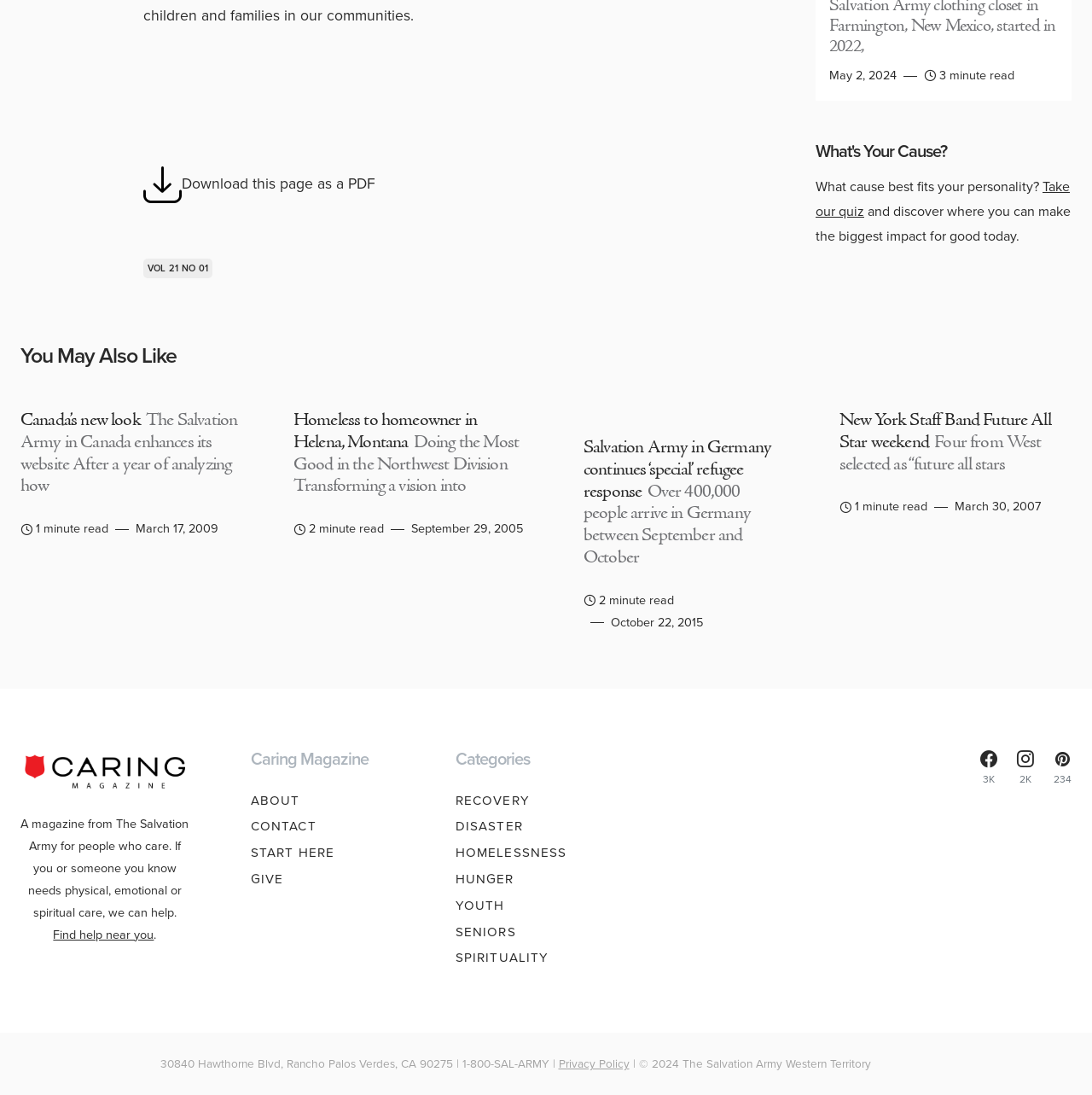Please identify the bounding box coordinates for the region that you need to click to follow this instruction: "Take our quiz".

[0.747, 0.161, 0.98, 0.202]